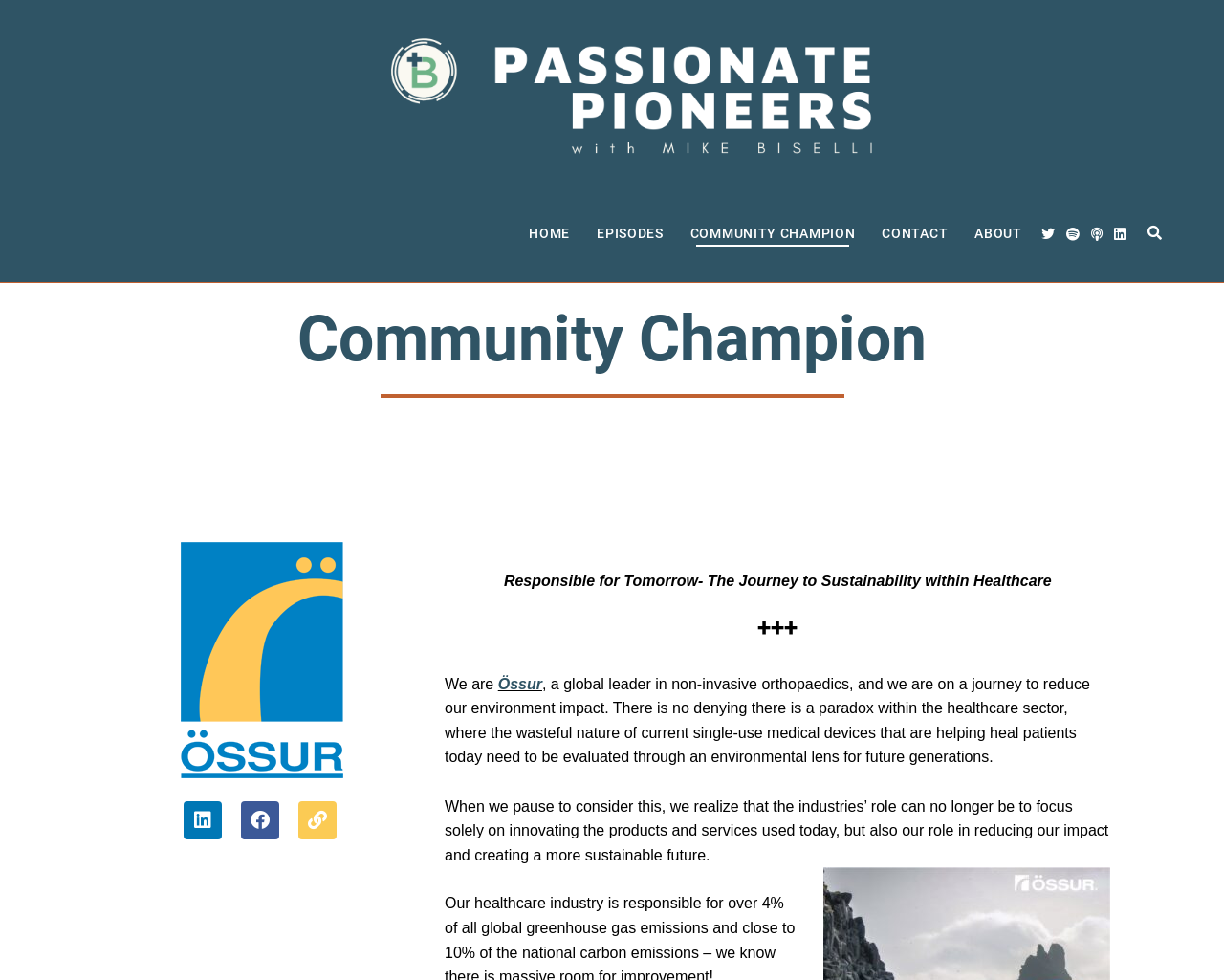Specify the bounding box coordinates of the area that needs to be clicked to achieve the following instruction: "Check the Össur link".

[0.407, 0.689, 0.443, 0.706]